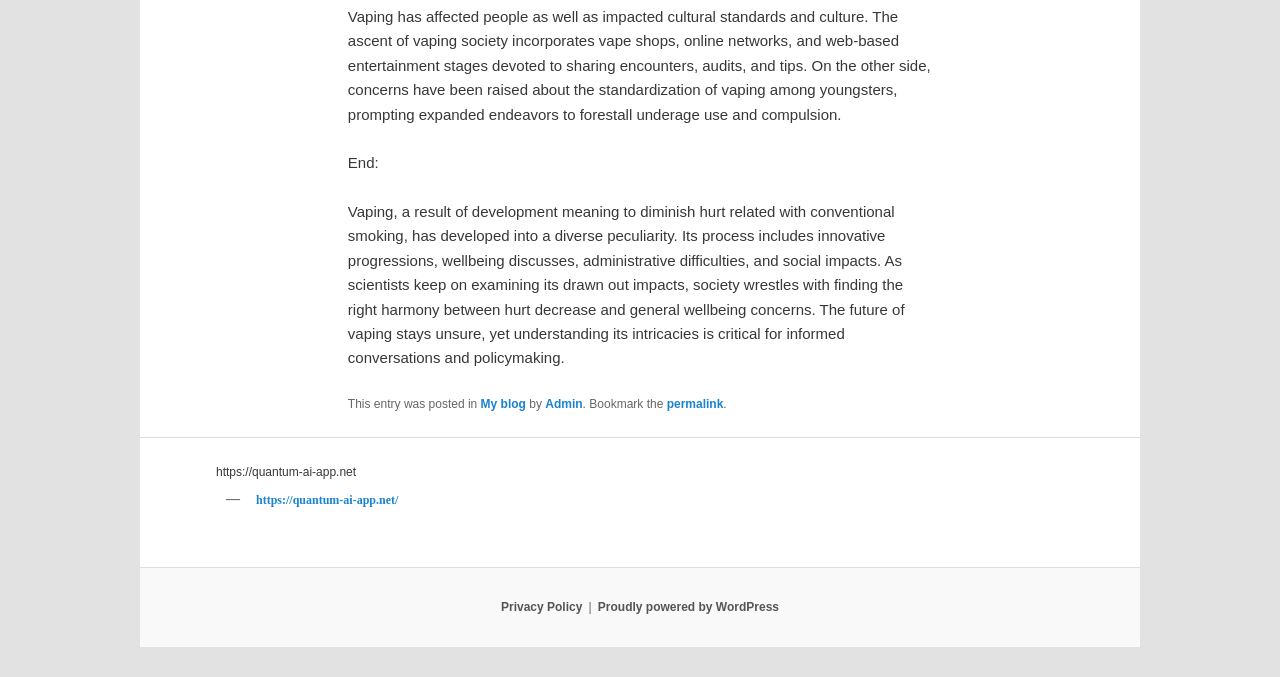Find the bounding box coordinates for the HTML element described in this sentence: "Proudly powered by WordPress". Provide the coordinates as four float numbers between 0 and 1, in the format [left, top, right, bottom].

[0.467, 0.886, 0.609, 0.907]